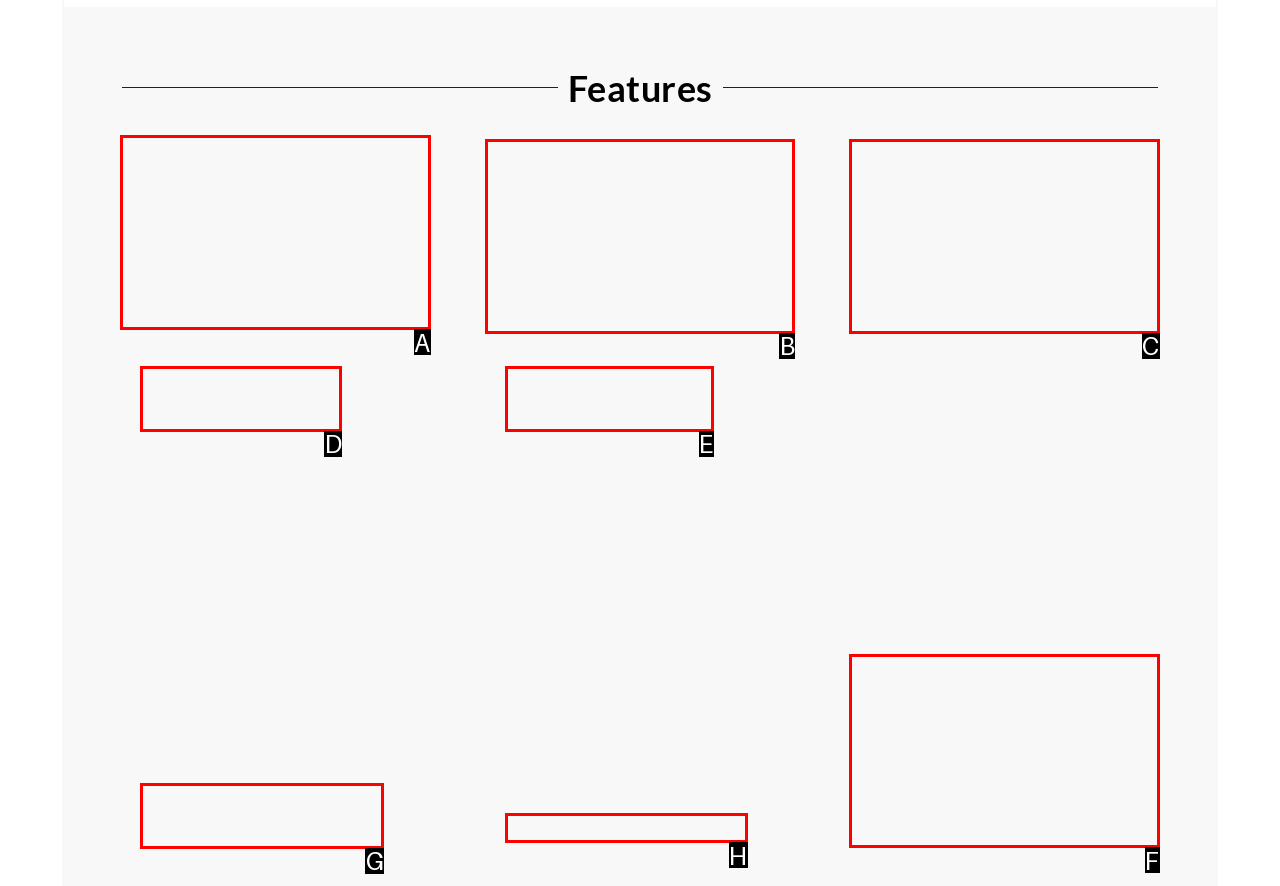What option should you select to complete this task: View Tam Wing Fan Innovation Wing? Indicate your answer by providing the letter only.

A